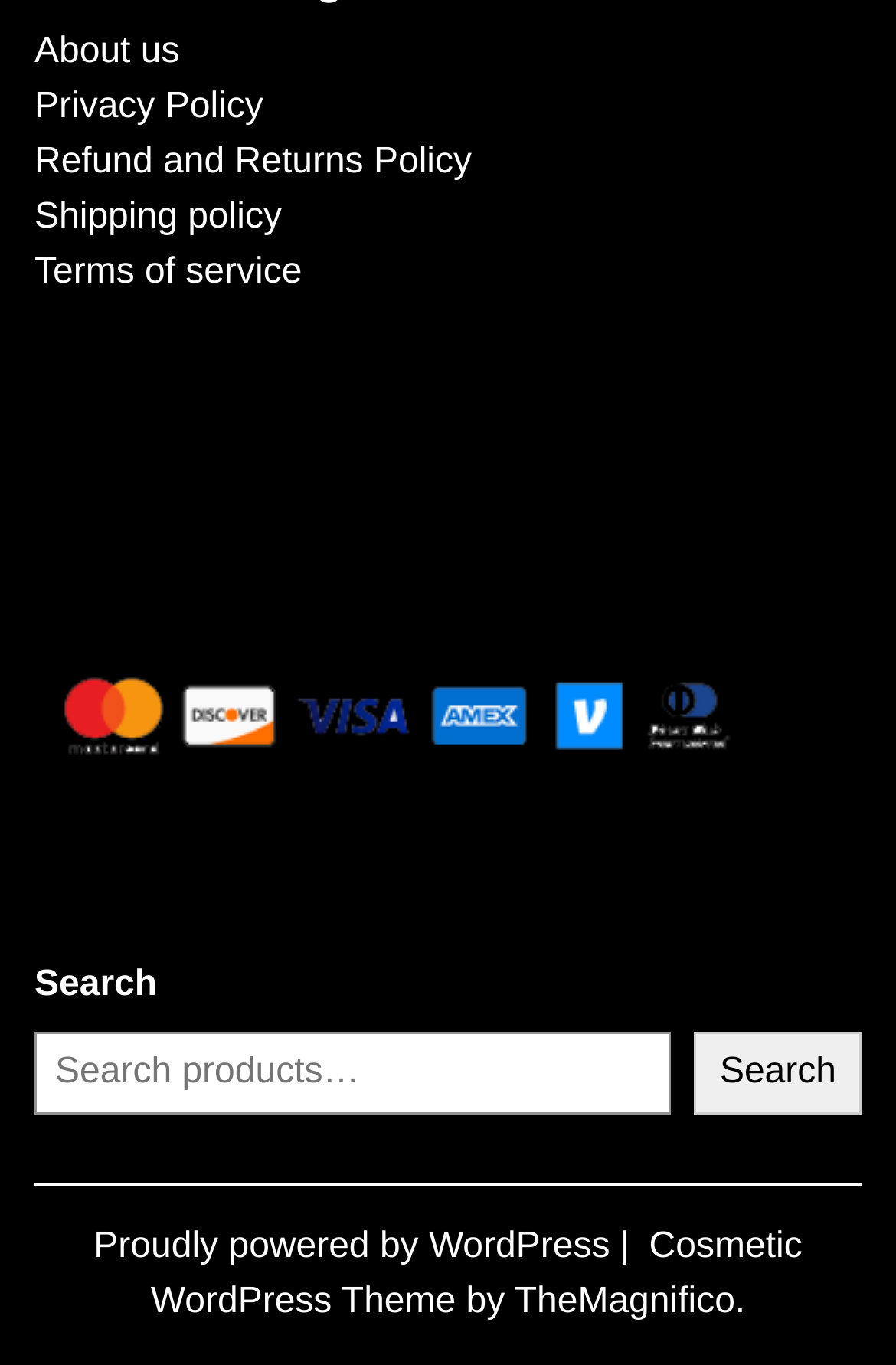Select the bounding box coordinates of the element I need to click to carry out the following instruction: "Check Shipping policy".

[0.038, 0.144, 0.314, 0.173]